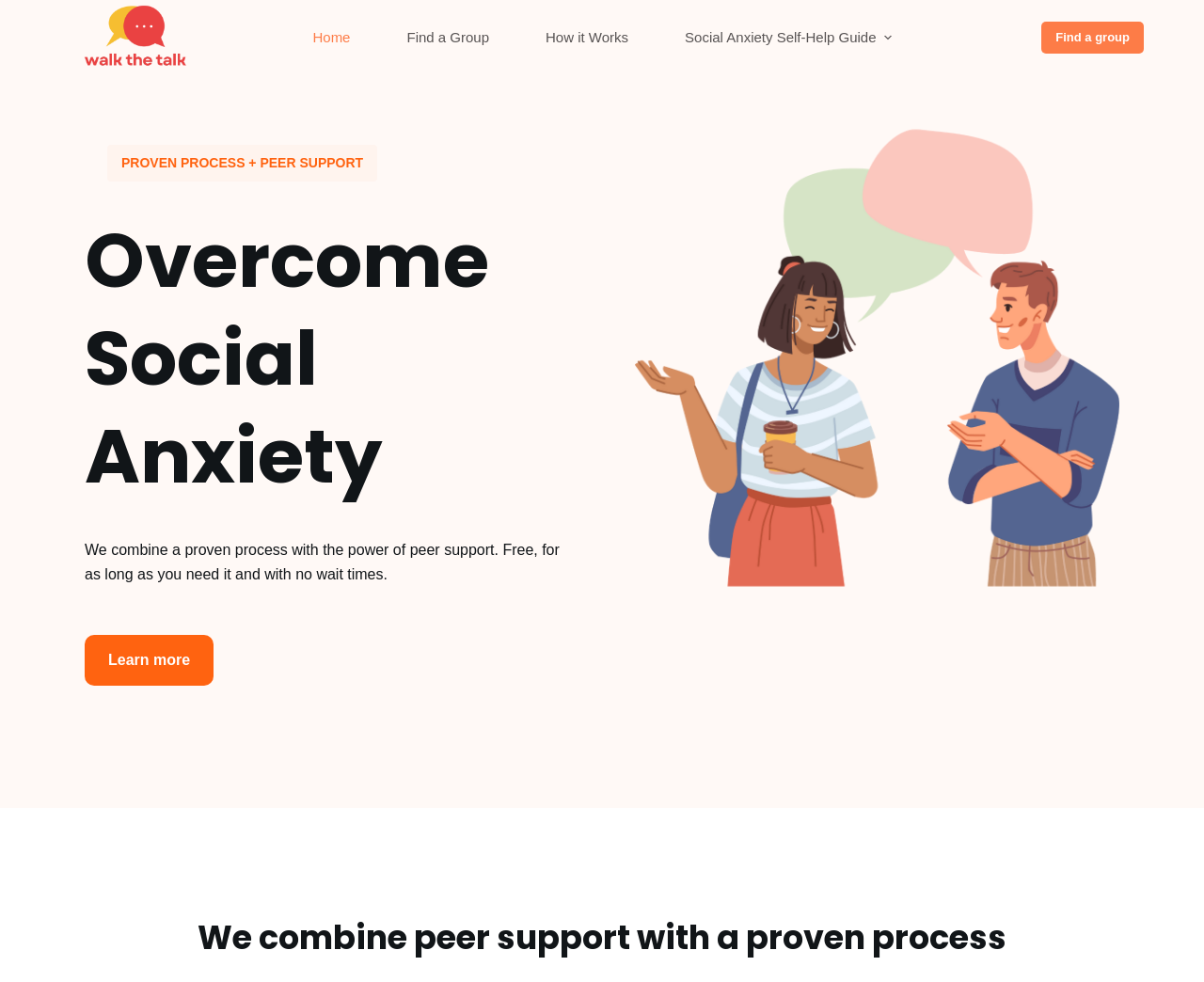Please mark the clickable region by giving the bounding box coordinates needed to complete this instruction: "Click on the WalkTheTalk logo".

[0.05, 0.0, 0.175, 0.077]